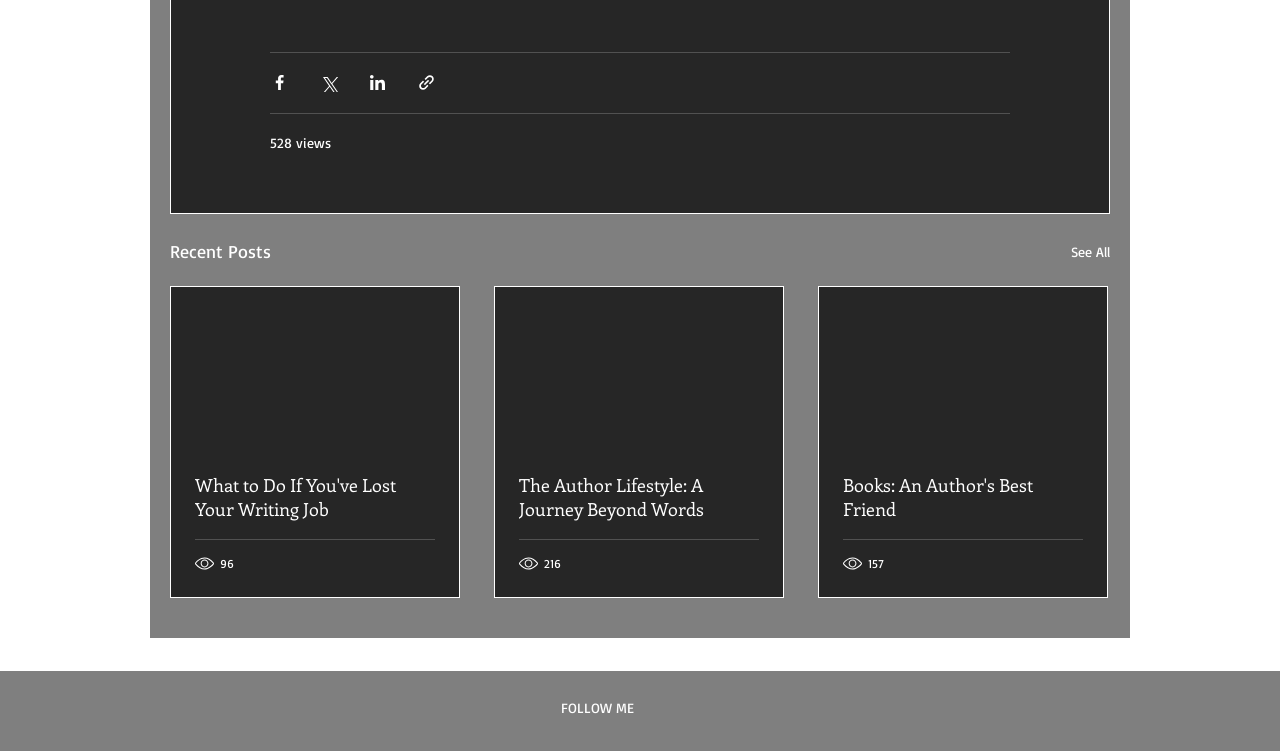How many views does the first article have?
Analyze the image and provide a thorough answer to the question.

I looked at the first article section and found the generic element with the text '96 views', which indicates the number of views for that article.